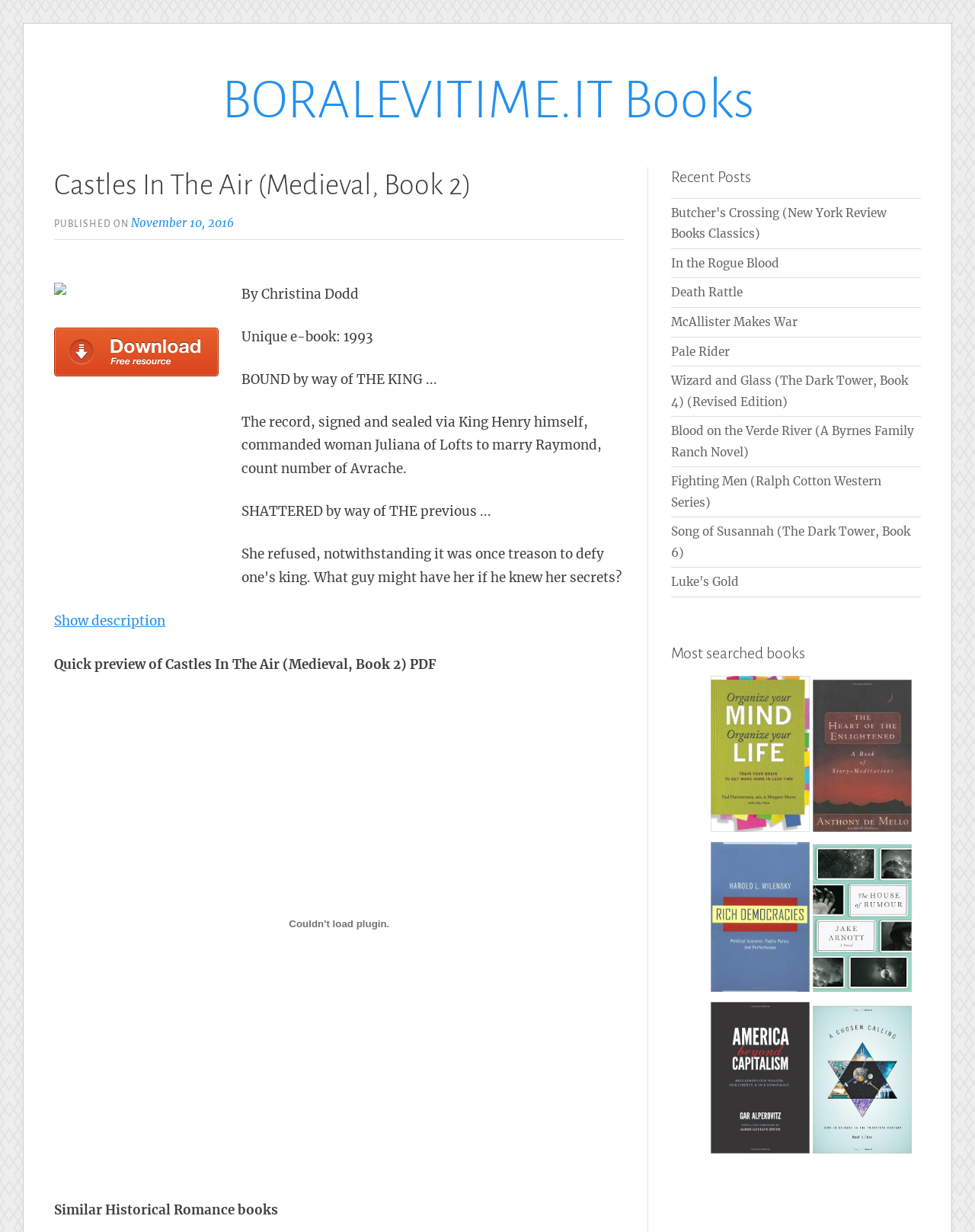Identify the bounding box coordinates of the clickable region necessary to fulfill the following instruction: "Click on the 'Organize Your Mind, Organize Your Life: Train Your Brain to Get More Done in Less Time' link". The bounding box coordinates should be four float numbers between 0 and 1, i.e., [left, top, right, bottom].

[0.727, 0.667, 0.832, 0.679]